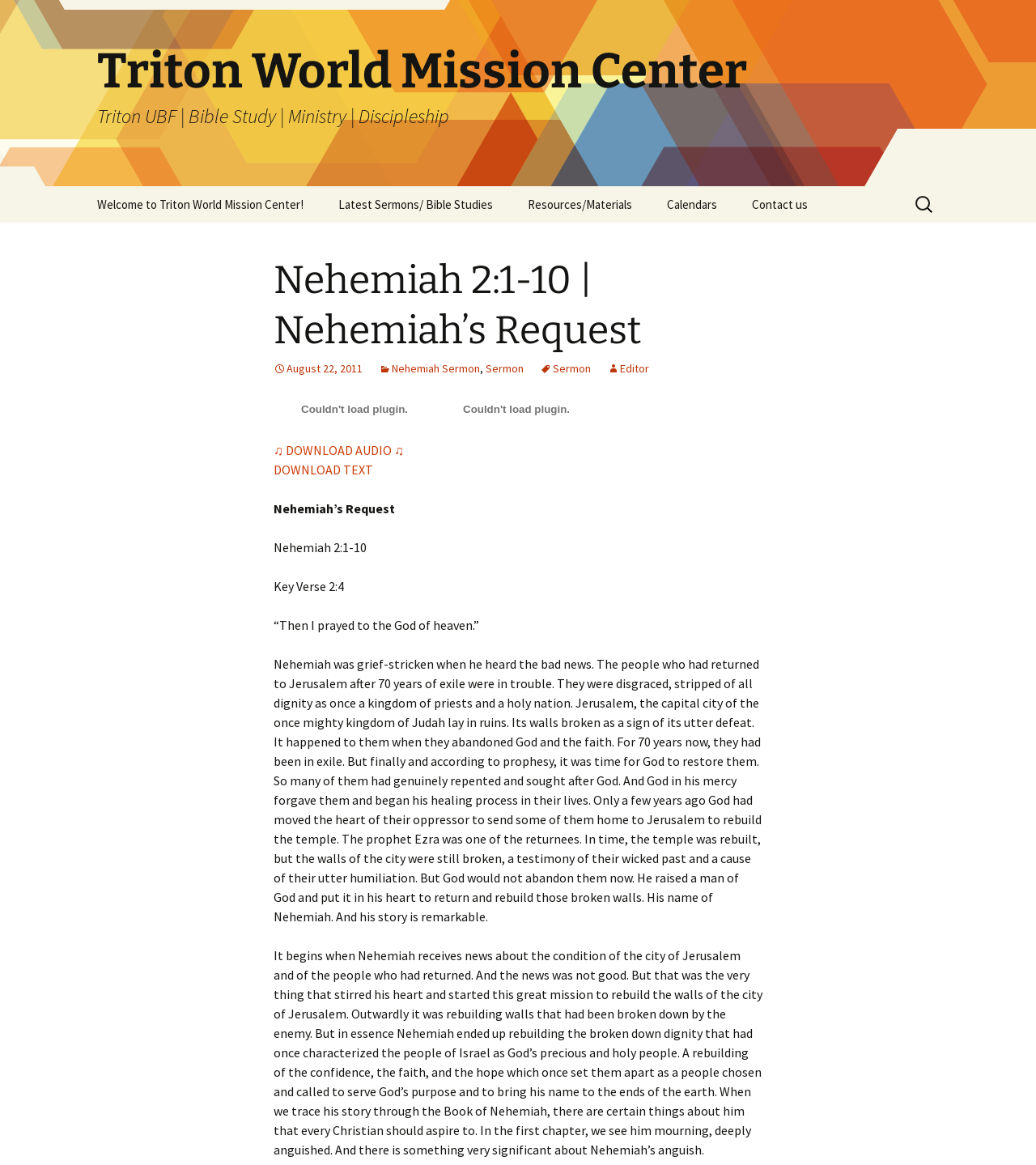What is the key verse of Nehemiah 2:1-10?
Using the visual information, reply with a single word or short phrase.

2:4